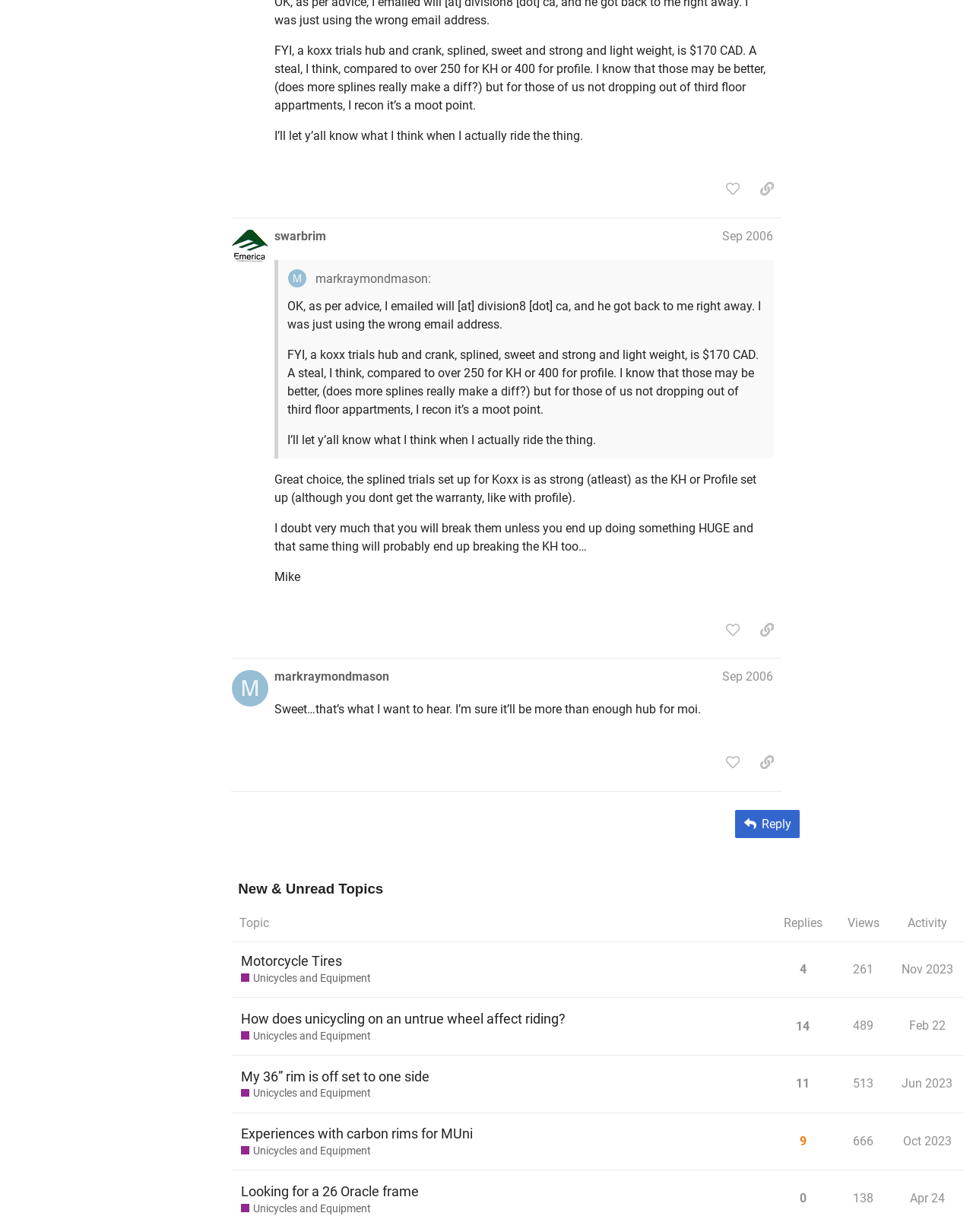Determine the bounding box coordinates of the area to click in order to meet this instruction: "Copy a link to this post to clipboard".

[0.773, 0.143, 0.803, 0.164]